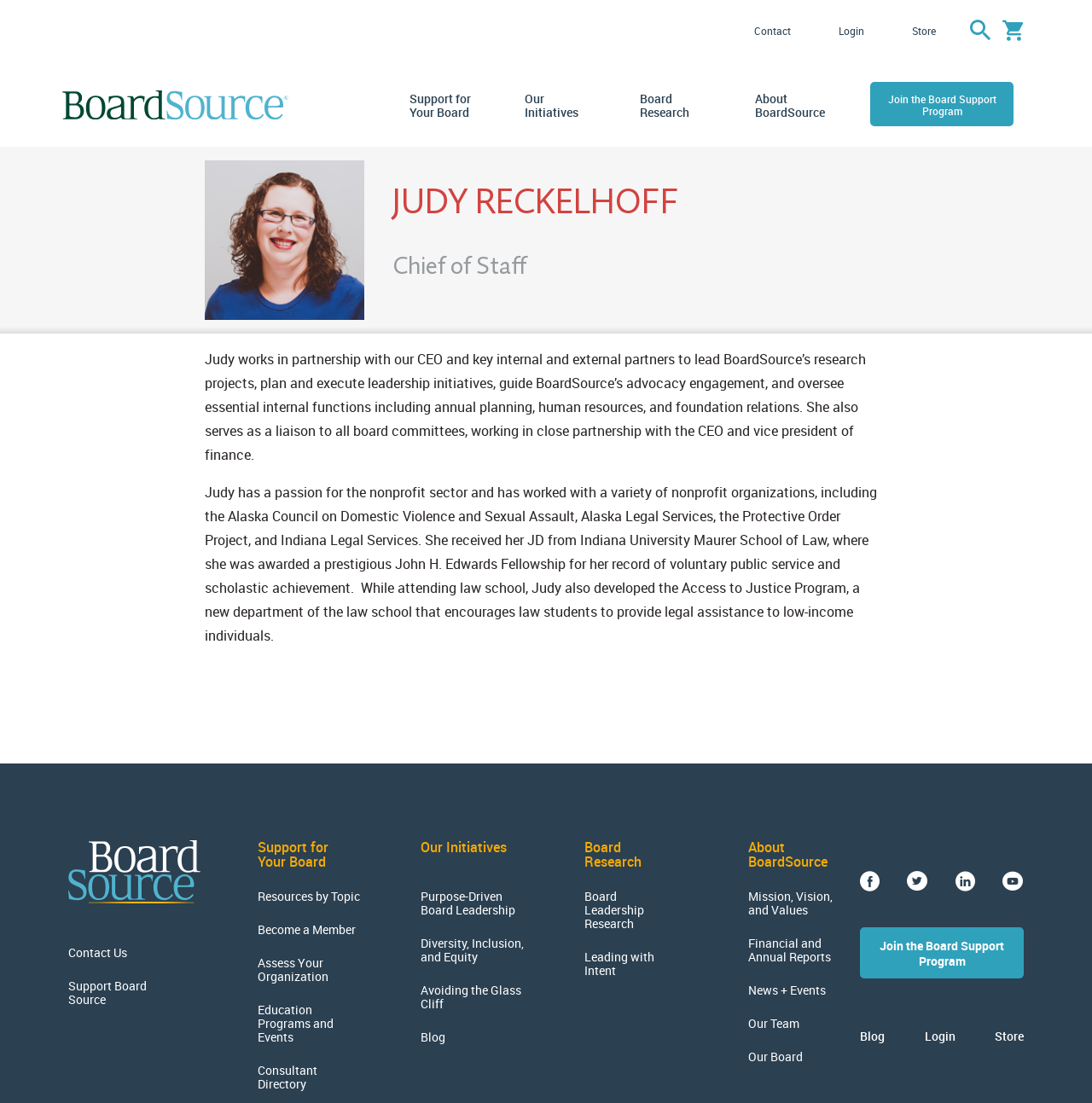What is the name of the program Judy developed in law school?
Please utilize the information in the image to give a detailed response to the question.

According to the webpage, Judy developed the Access to Justice Program while attending law school, as mentioned in the second paragraph of her bio.